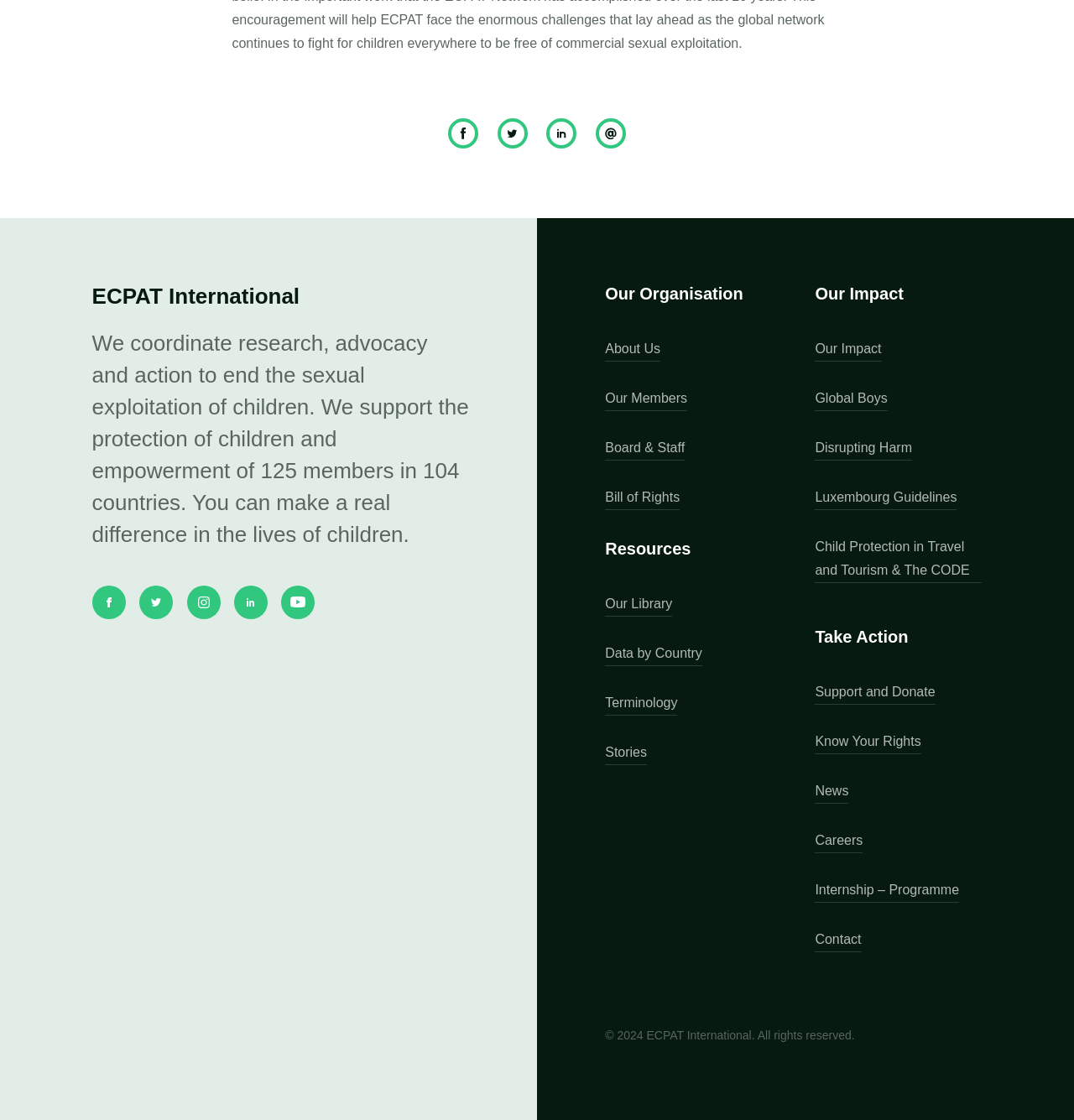What are the main sections of the webpage?
Provide a detailed and well-explained answer to the question.

The main sections of the webpage can be identified by the StaticText elements with the text 'Our Organisation', 'Resources', 'Our Impact', and 'Take Action' located at the top of the webpage.